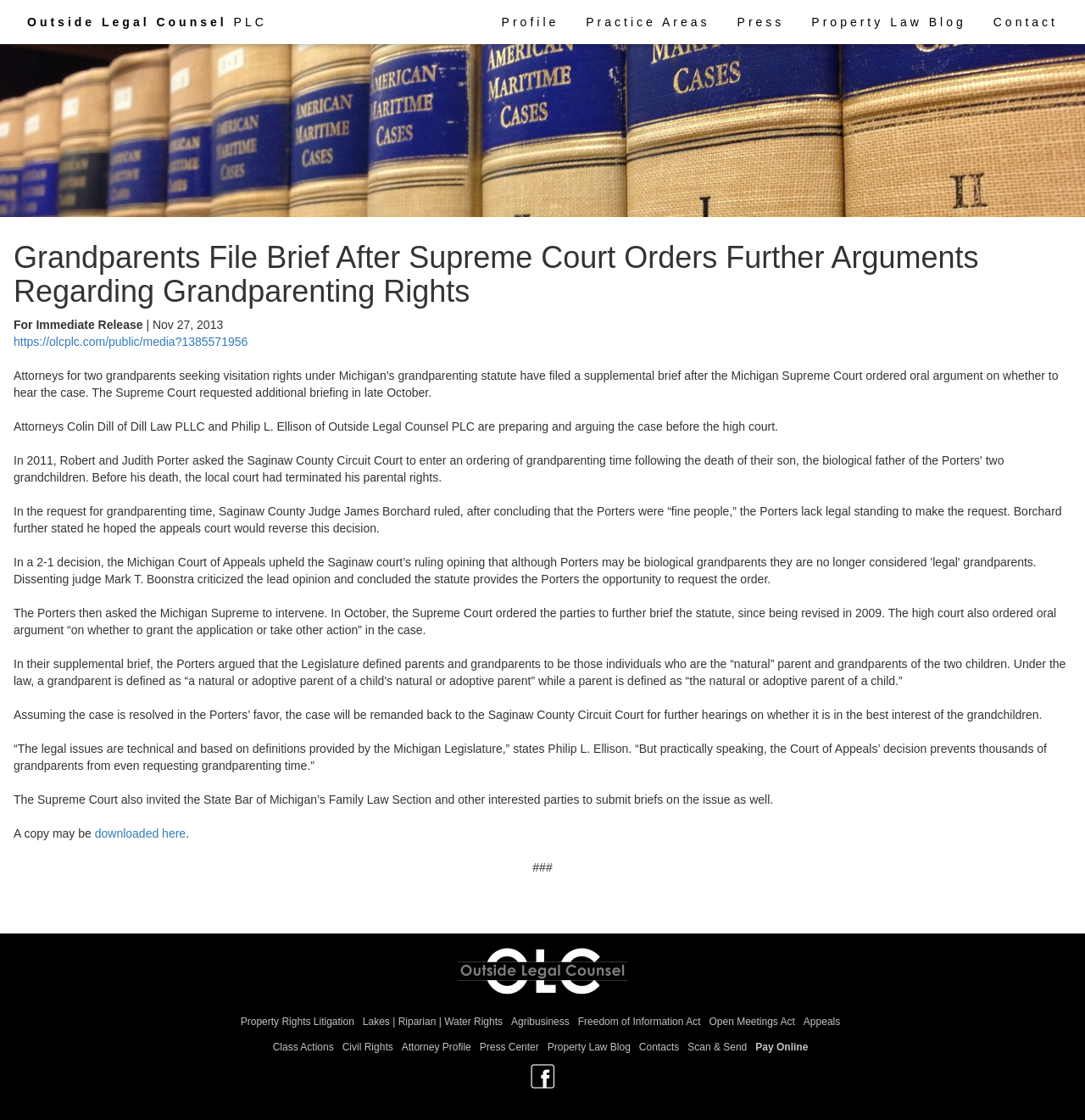Give a one-word or short-phrase answer to the following question: 
Who are the attorneys preparing and arguing the case?

Colin Dill and Philip L. Ellison